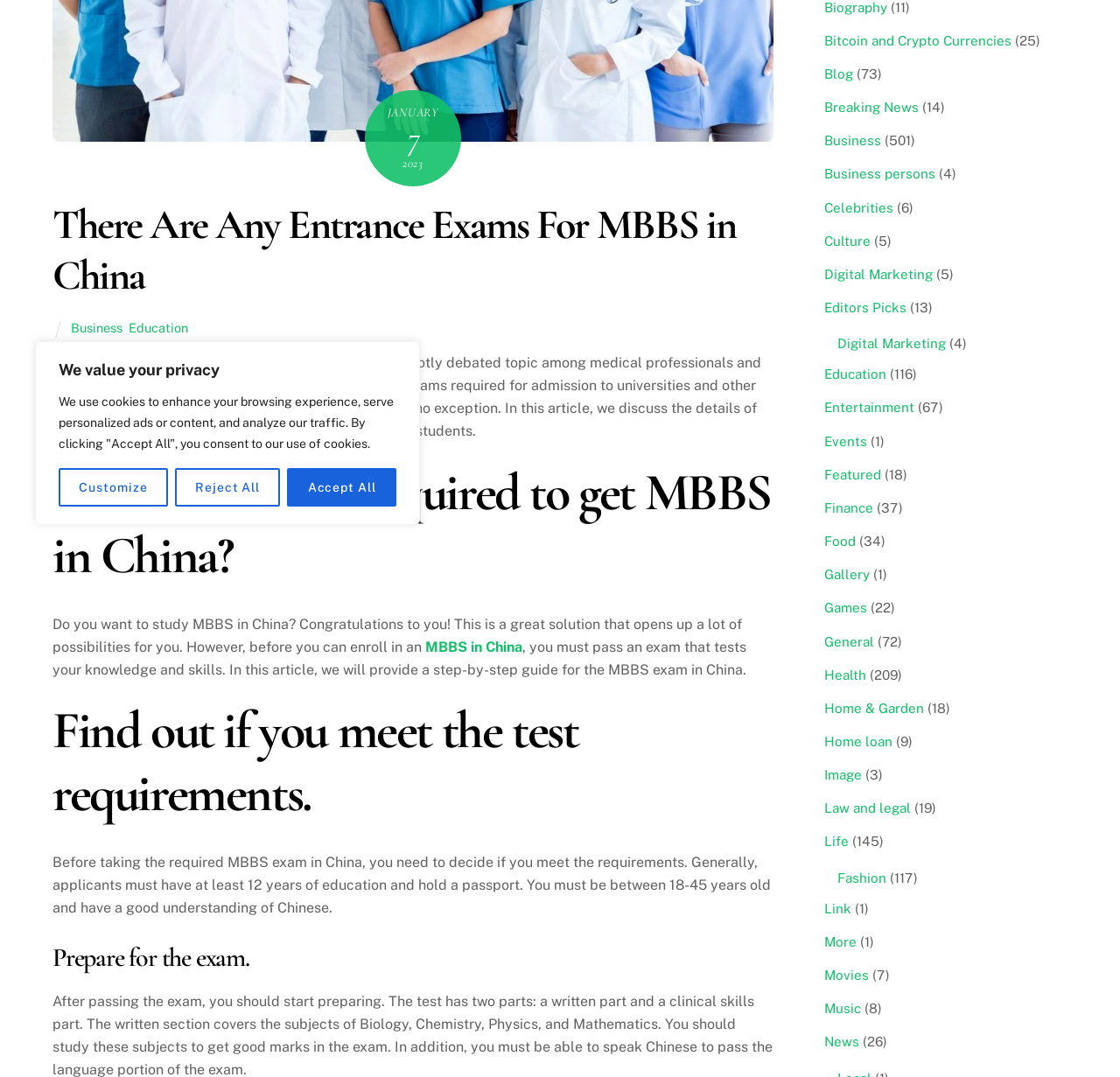Based on the element description Breaking News, identify the bounding box of the UI element in the given webpage screenshot. The coordinates should be in the format (top-left x, top-left y, bottom-right x, bottom-right y) and must be between 0 and 1.

[0.736, 0.093, 0.82, 0.106]